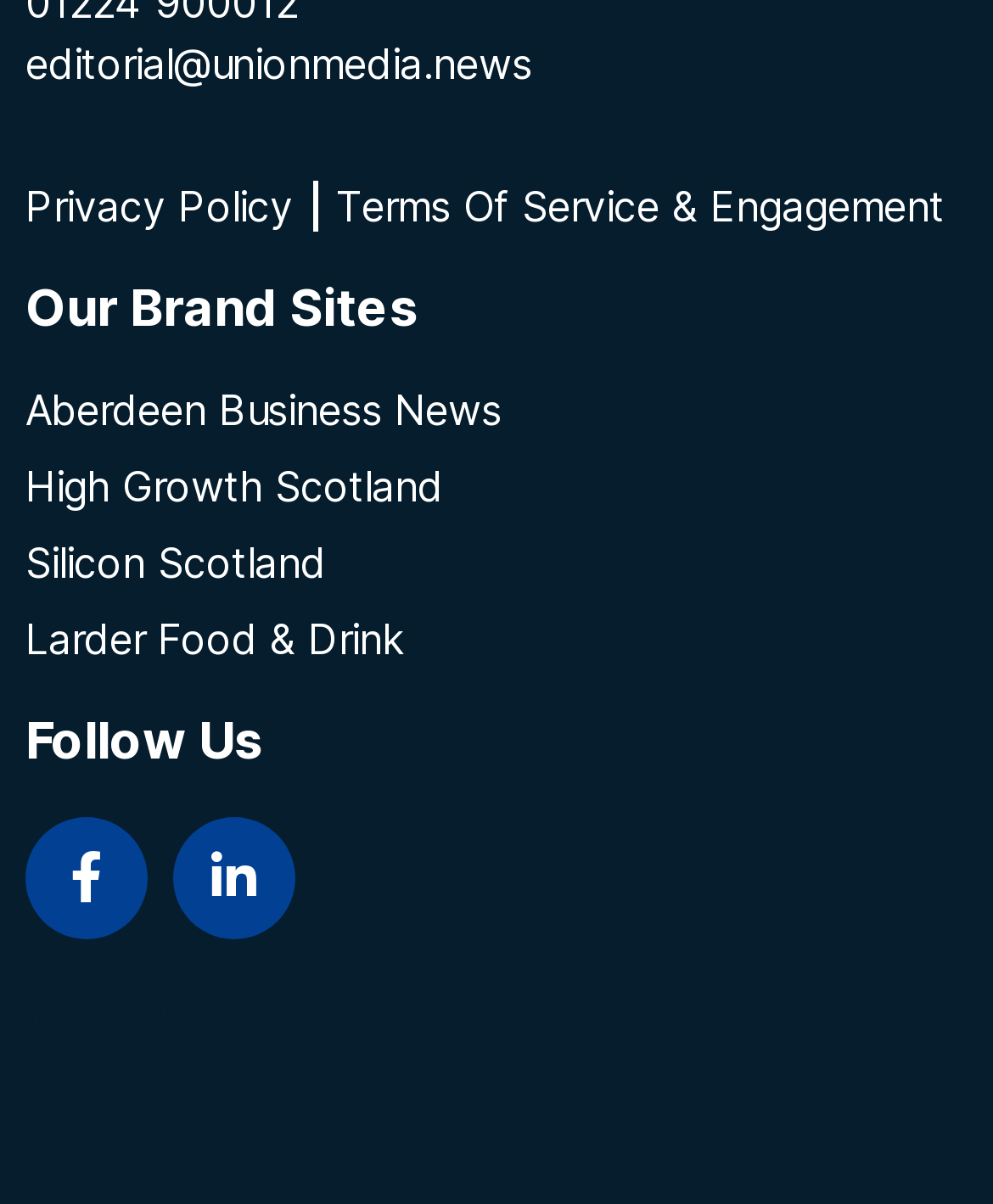Determine the bounding box coordinates for the region that must be clicked to execute the following instruction: "Visit Aberdeen Business News".

[0.026, 0.32, 0.974, 0.362]